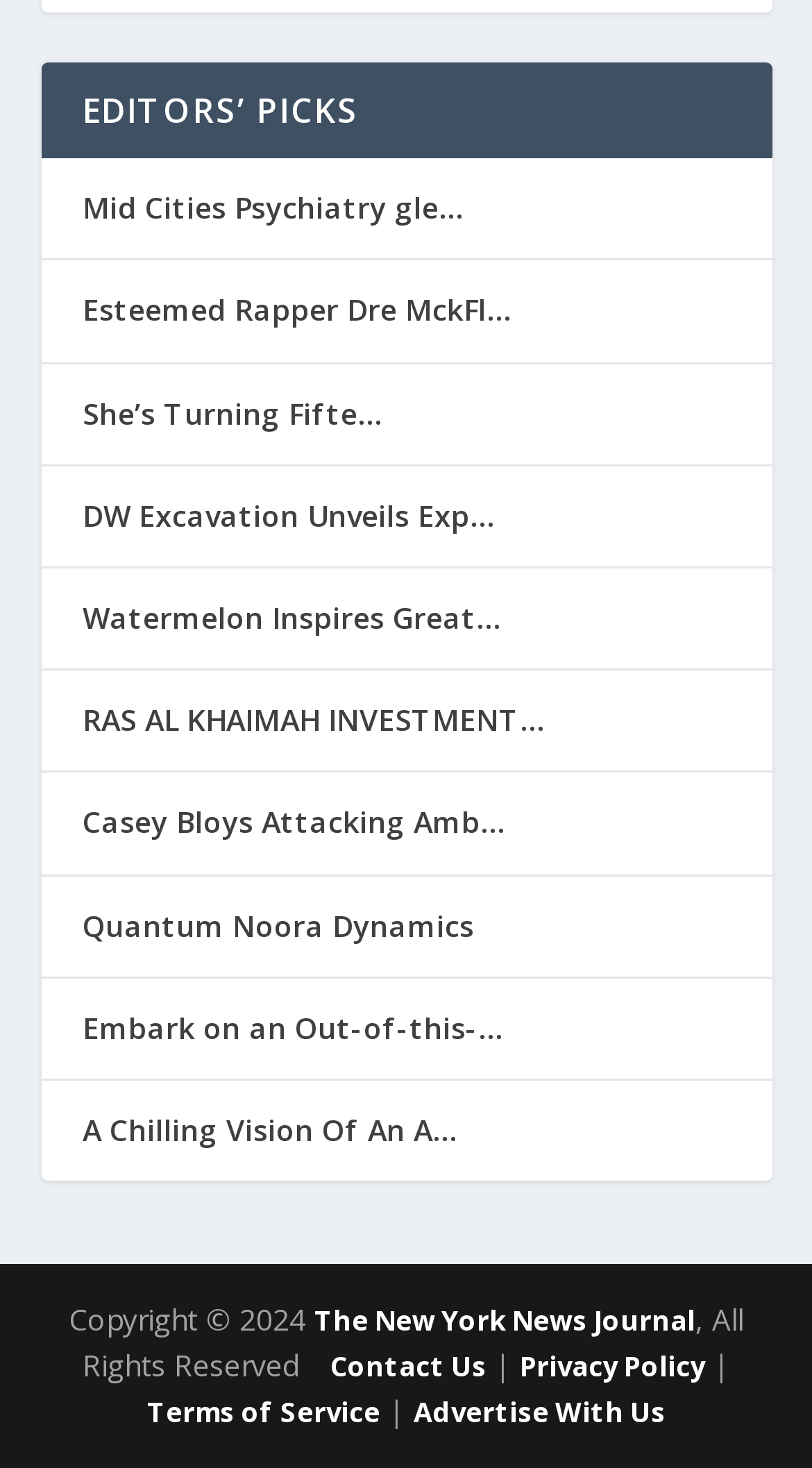Locate the bounding box of the UI element defined by this description: "The New York News Journal". The coordinates should be given as four float numbers between 0 and 1, formatted as [left, top, right, bottom].

[0.387, 0.887, 0.856, 0.912]